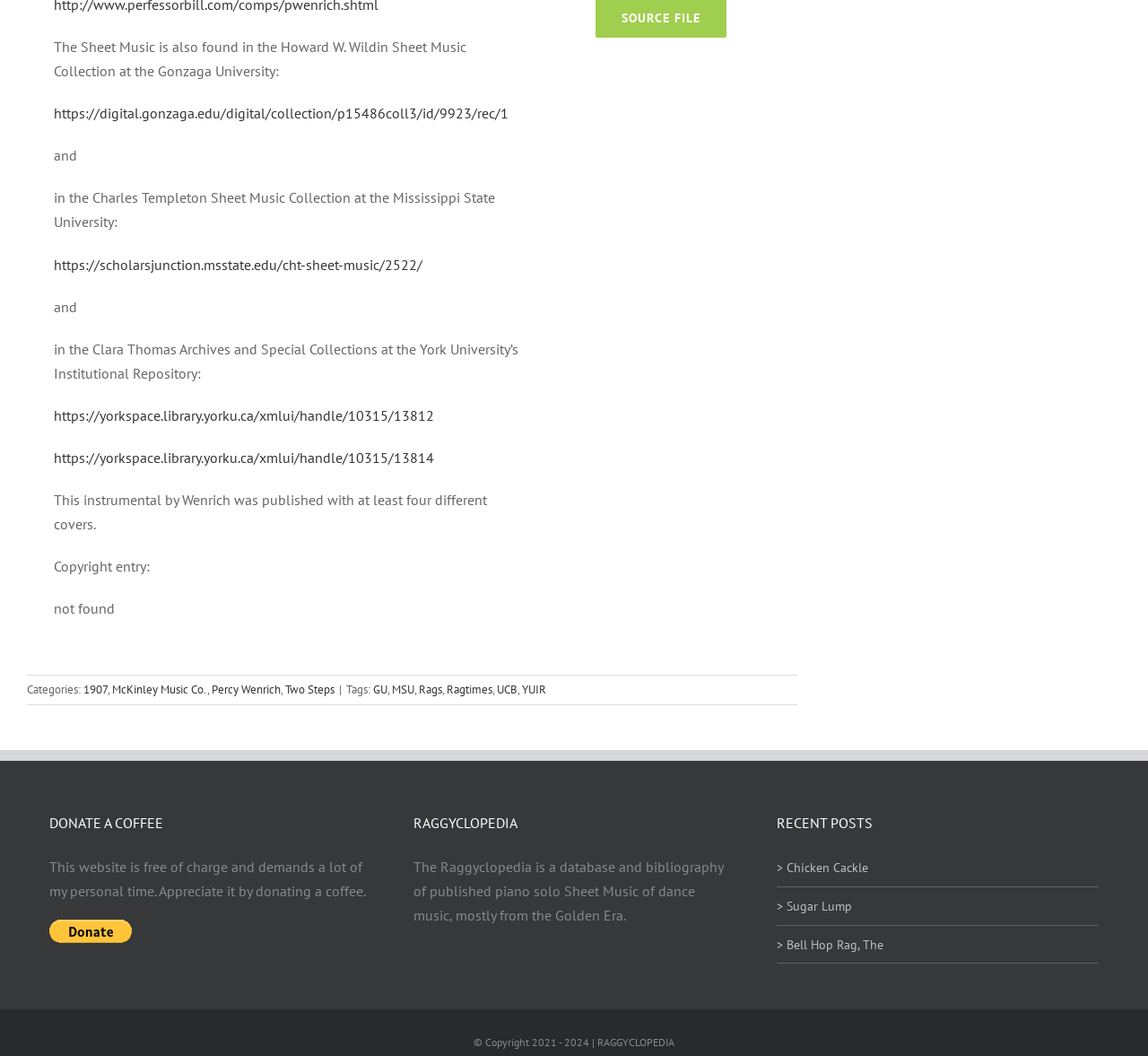Please identify the bounding box coordinates of the element I need to click to follow this instruction: "Donate a coffee to support the website".

[0.043, 0.871, 0.115, 0.893]